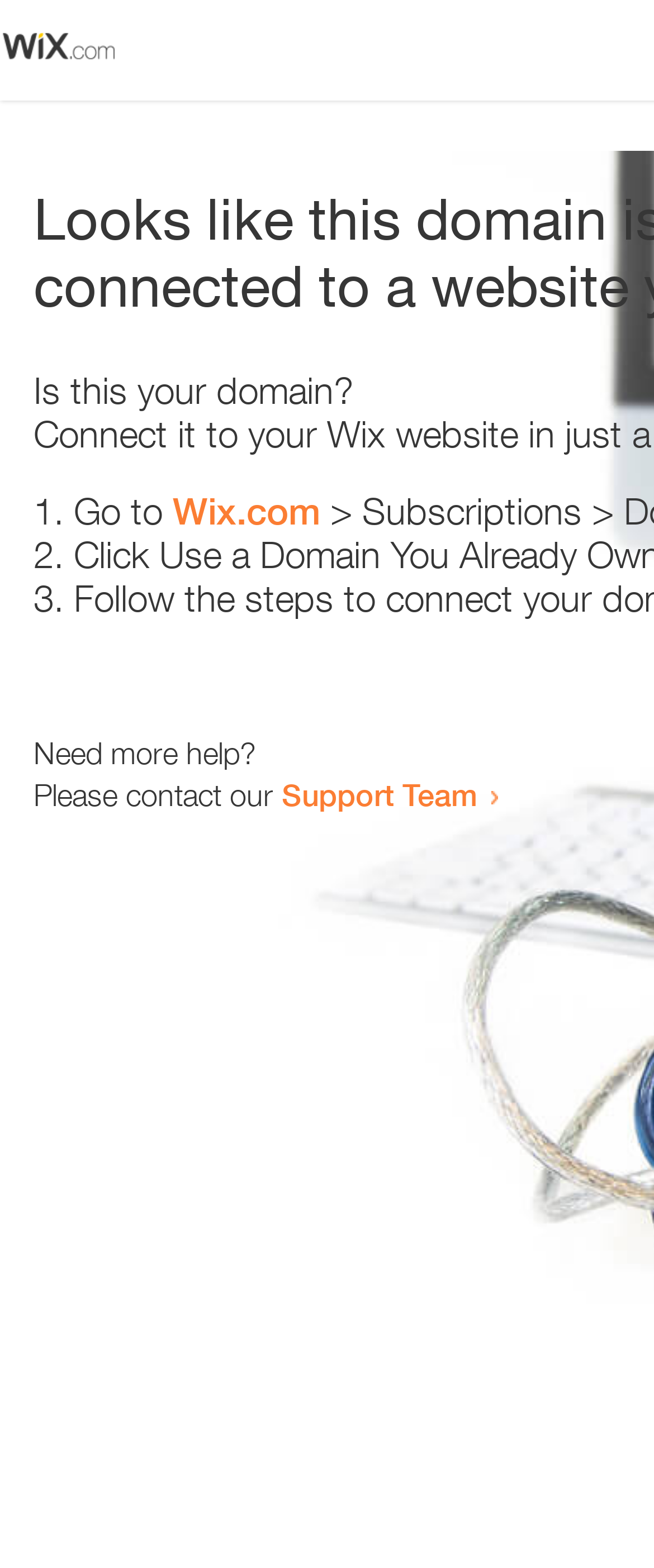Answer the question in a single word or phrase:
What is the text above the first list marker?

Is this your domain?